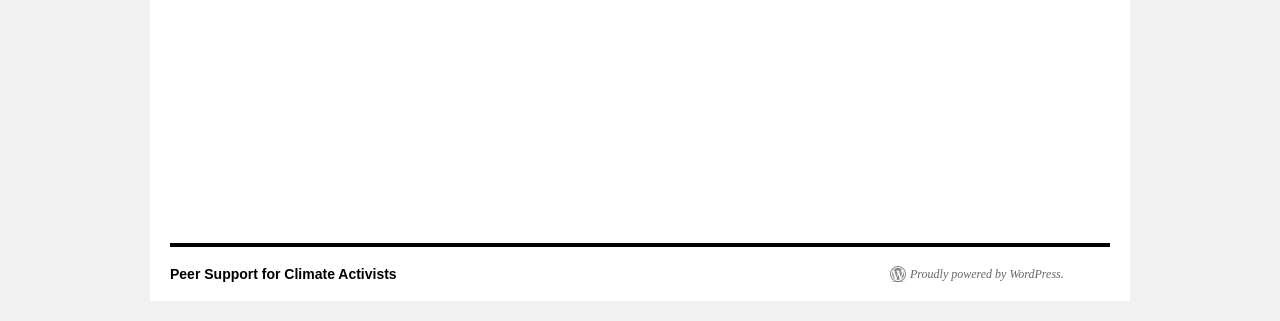Please determine the bounding box coordinates for the element with the description: "Peer Support for Climate Activists".

[0.133, 0.83, 0.31, 0.879]